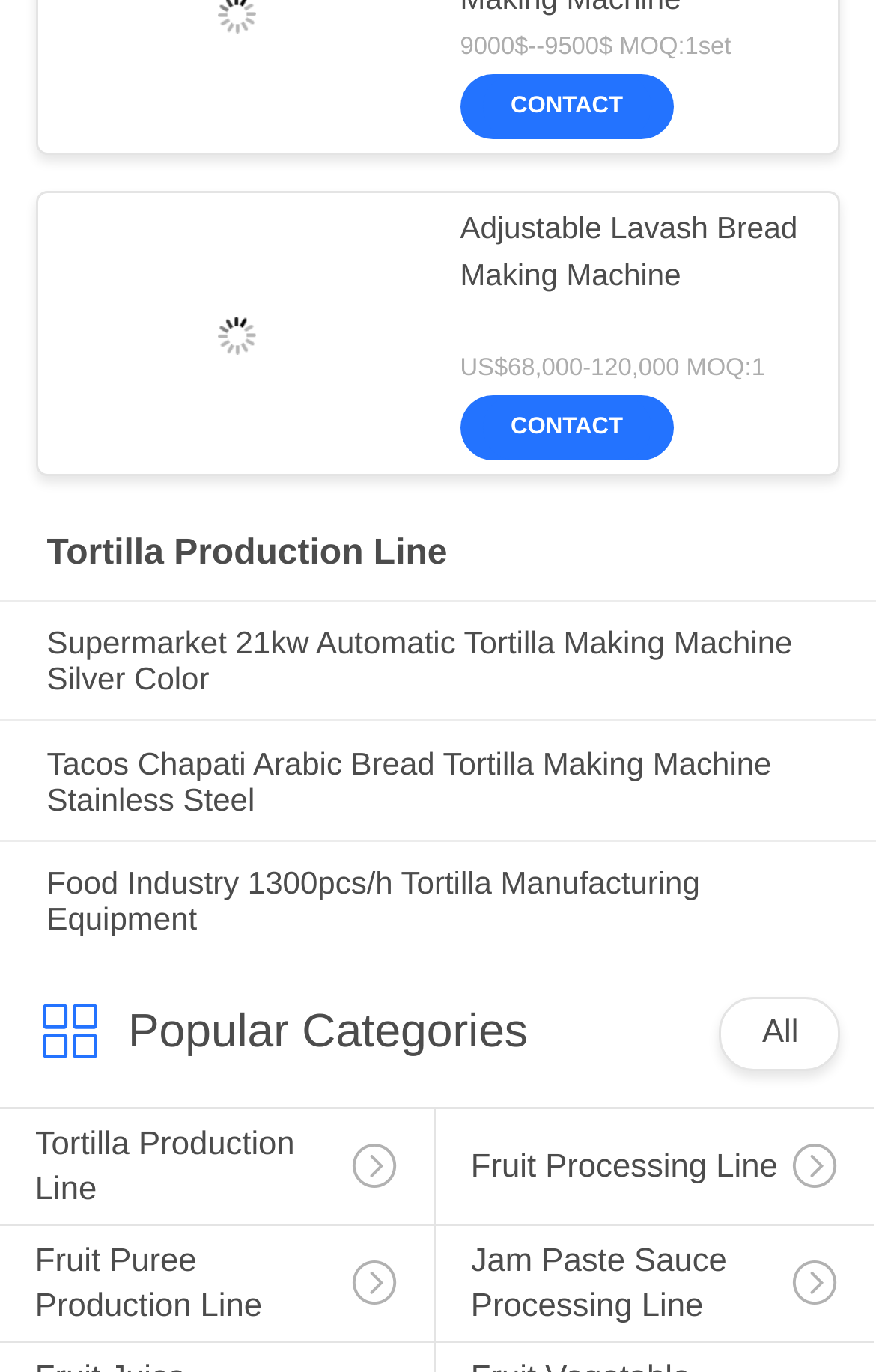Please locate the bounding box coordinates of the element that needs to be clicked to achieve the following instruction: "View the Adjustable Lavash Bread Making Machine page". The coordinates should be four float numbers between 0 and 1, i.e., [left, top, right, bottom].

[0.525, 0.15, 0.917, 0.252]